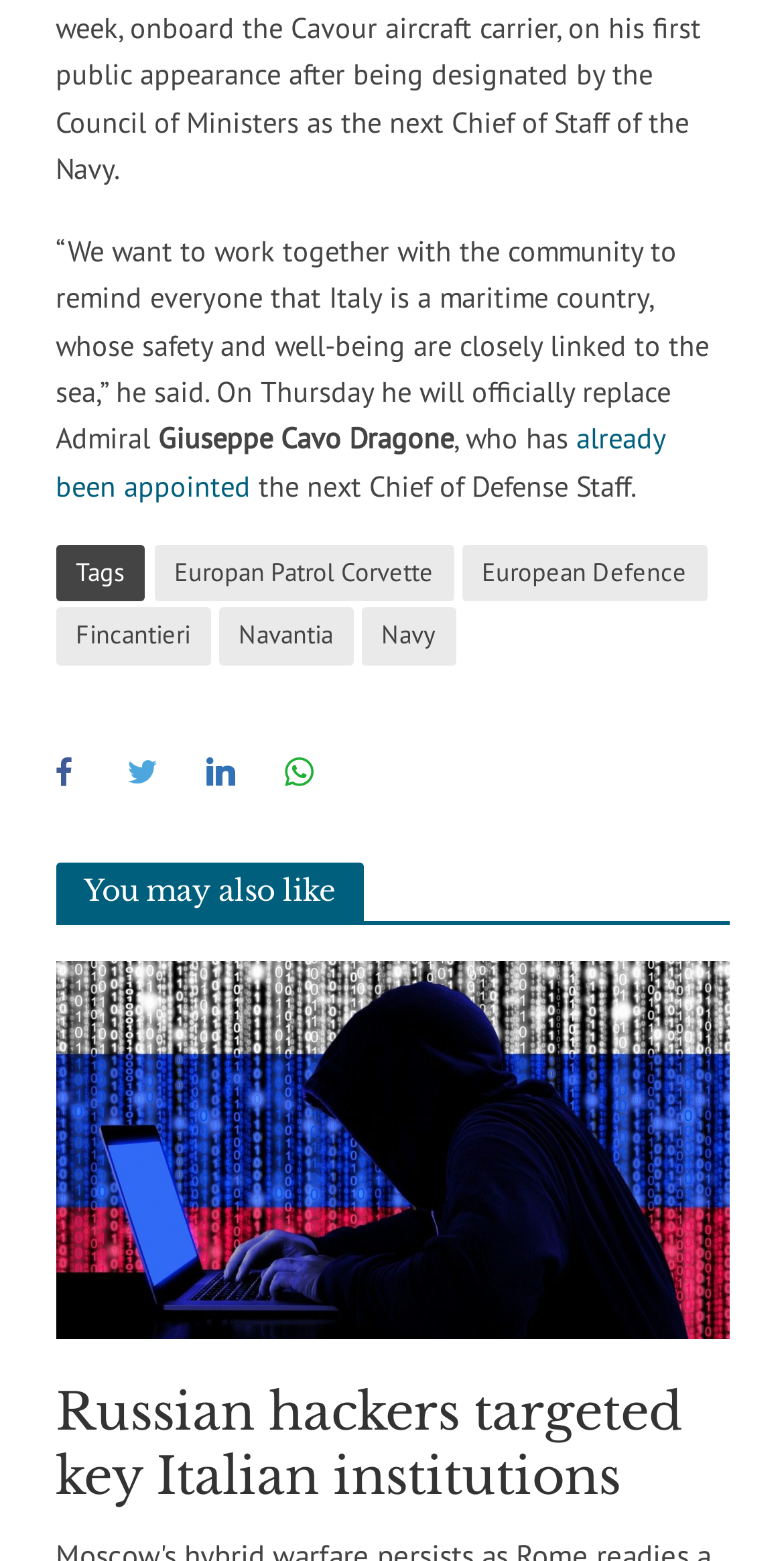Identify the bounding box coordinates for the UI element described as: "Species pages".

None